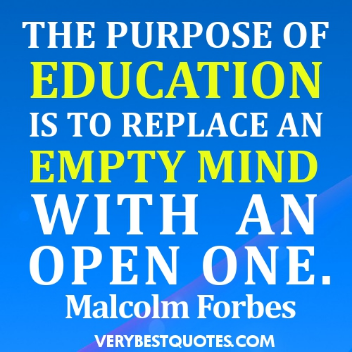What color is the text 'EDUCATION'?
Refer to the image and provide a detailed answer to the question.

According to the caption, the text is designed with bold and dynamic typography, utilizing bright yellow for 'EDUCATION', while maintaining a clean white for the remaining text.